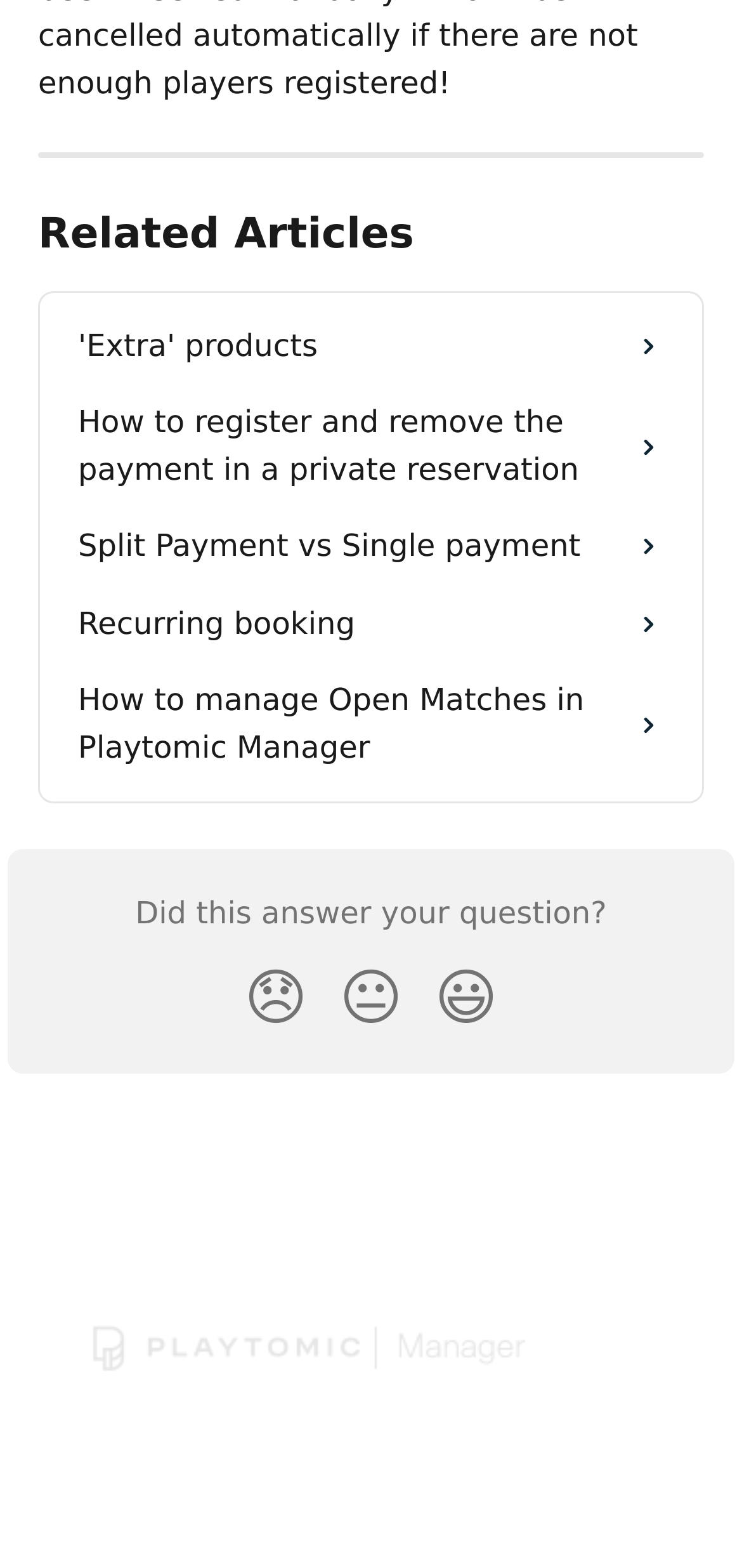Identify the bounding box for the described UI element: "Split Payment vs Single payment".

[0.074, 0.324, 0.926, 0.373]